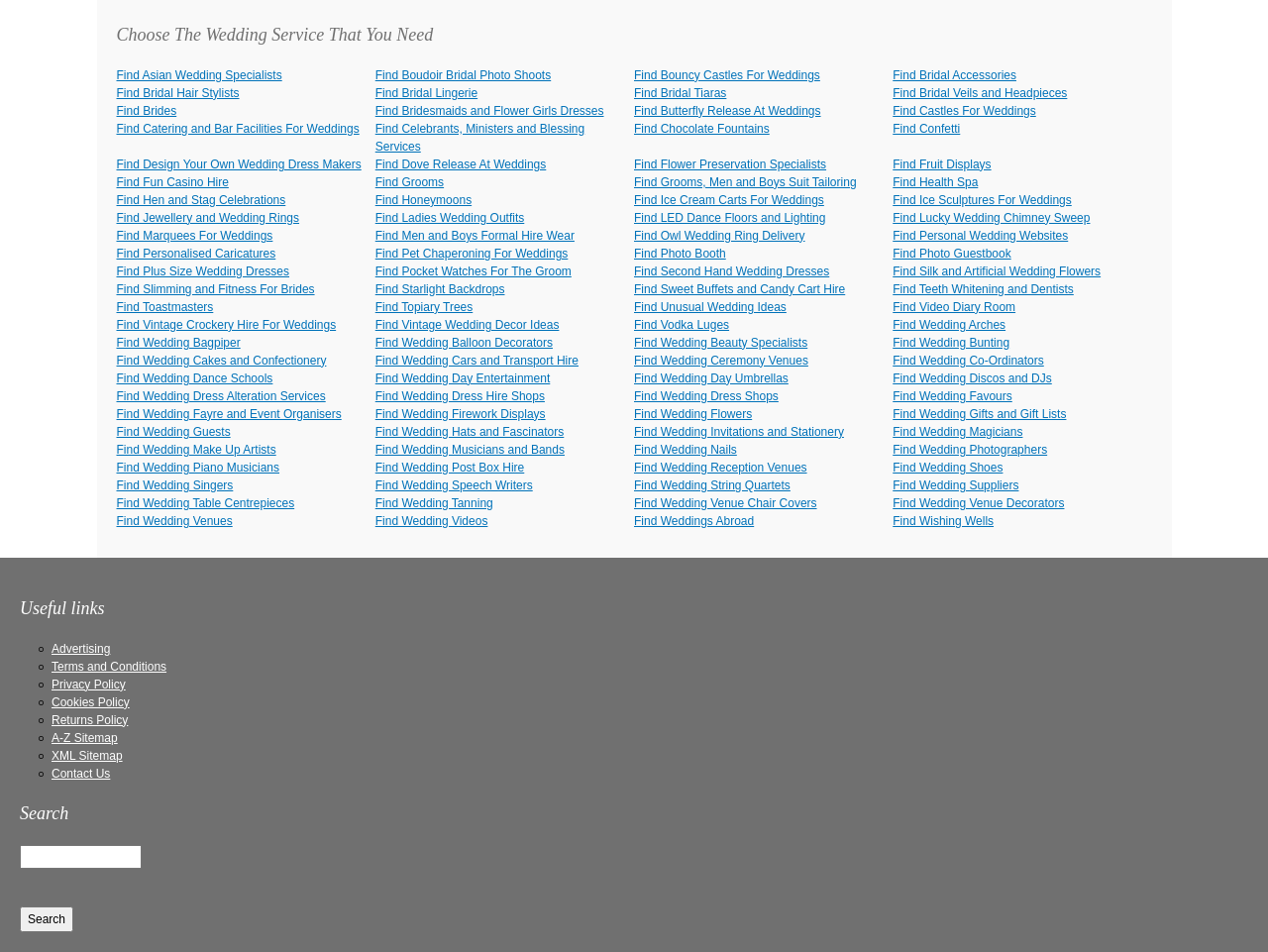Answer the question with a single word or phrase: 
Are all wedding services listed in alphabetical order?

No